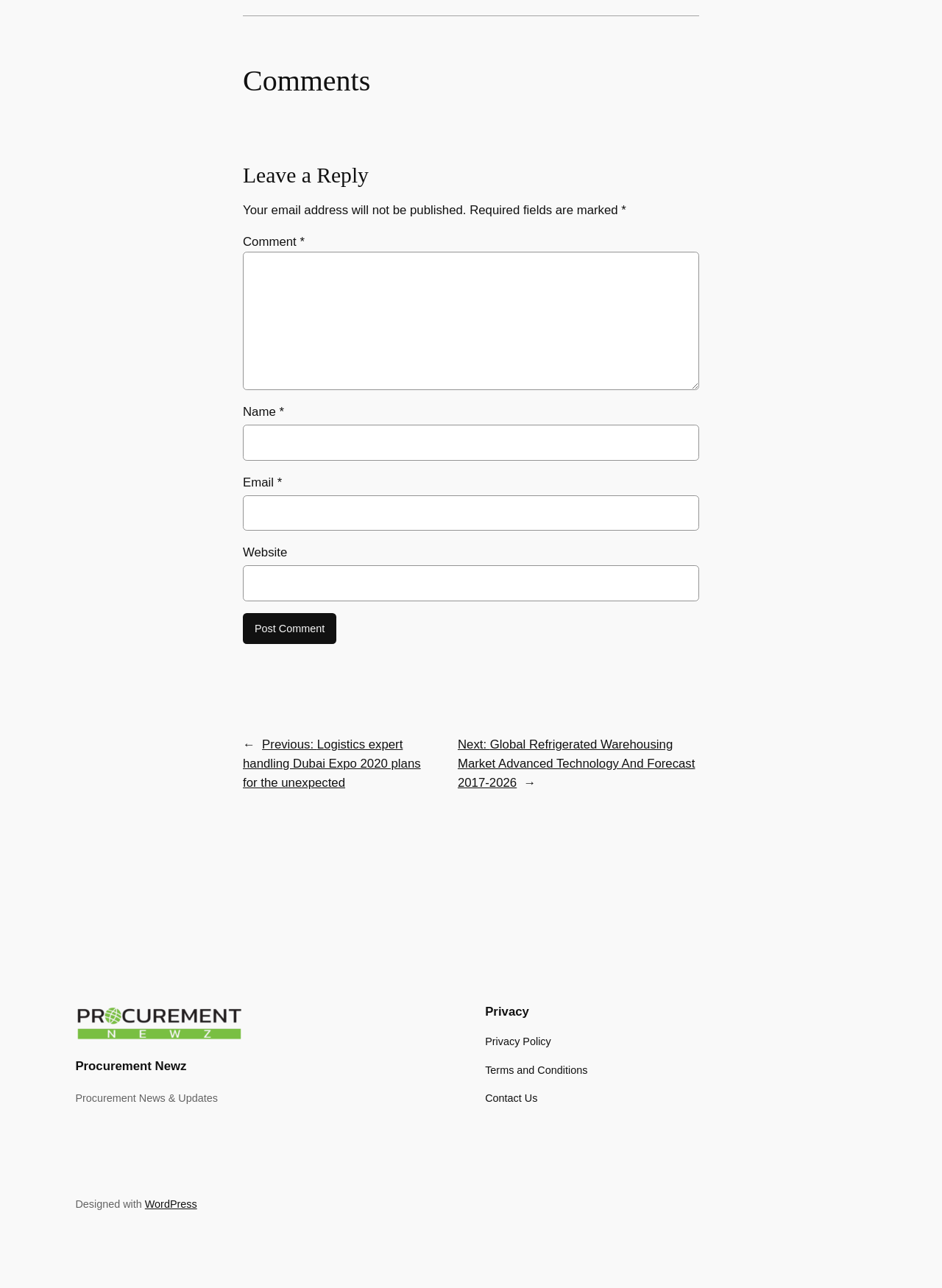Determine the bounding box coordinates of the section to be clicked to follow the instruction: "Go to the 'Privacy Policy' page". The coordinates should be given as four float numbers between 0 and 1, formatted as [left, top, right, bottom].

[0.515, 0.802, 0.585, 0.815]